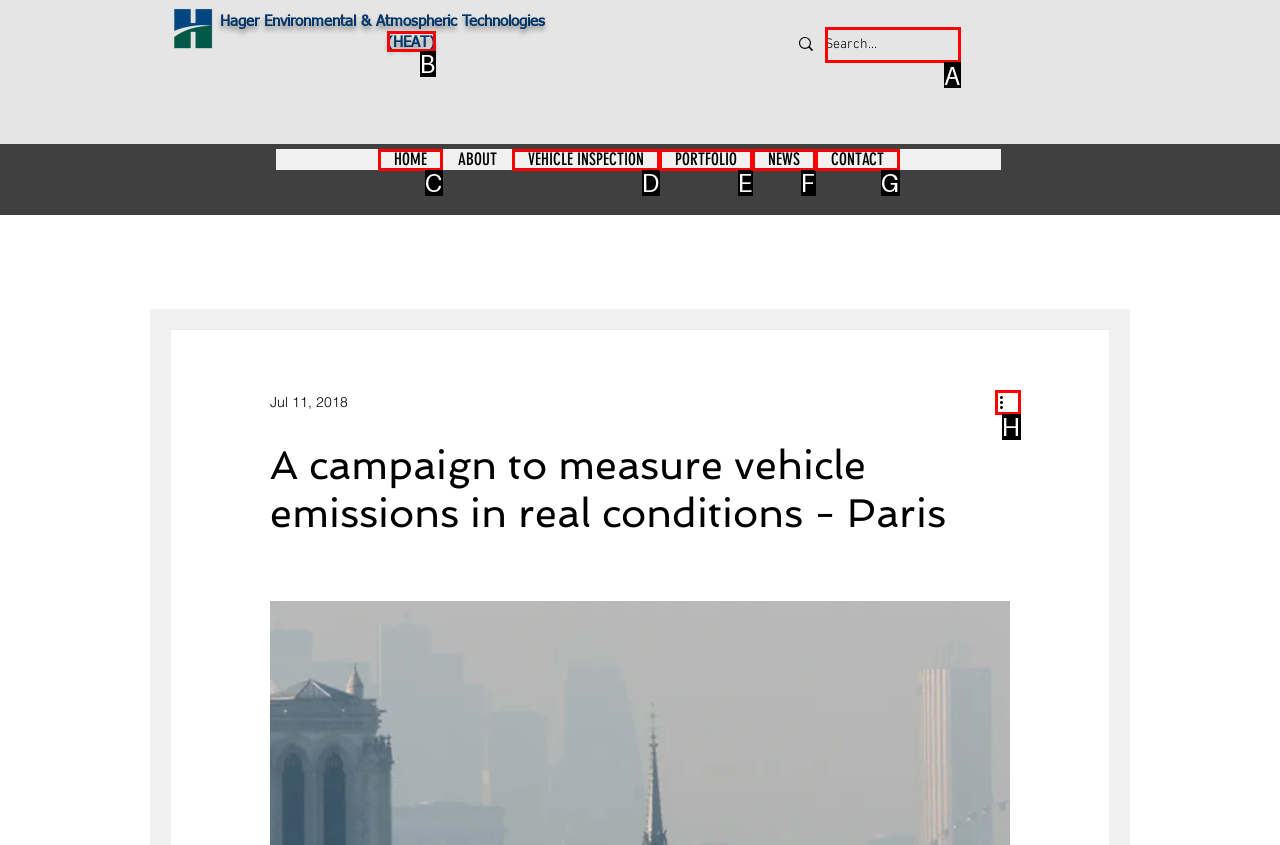Decide which HTML element to click to complete the task: Click More actions Provide the letter of the appropriate option.

H